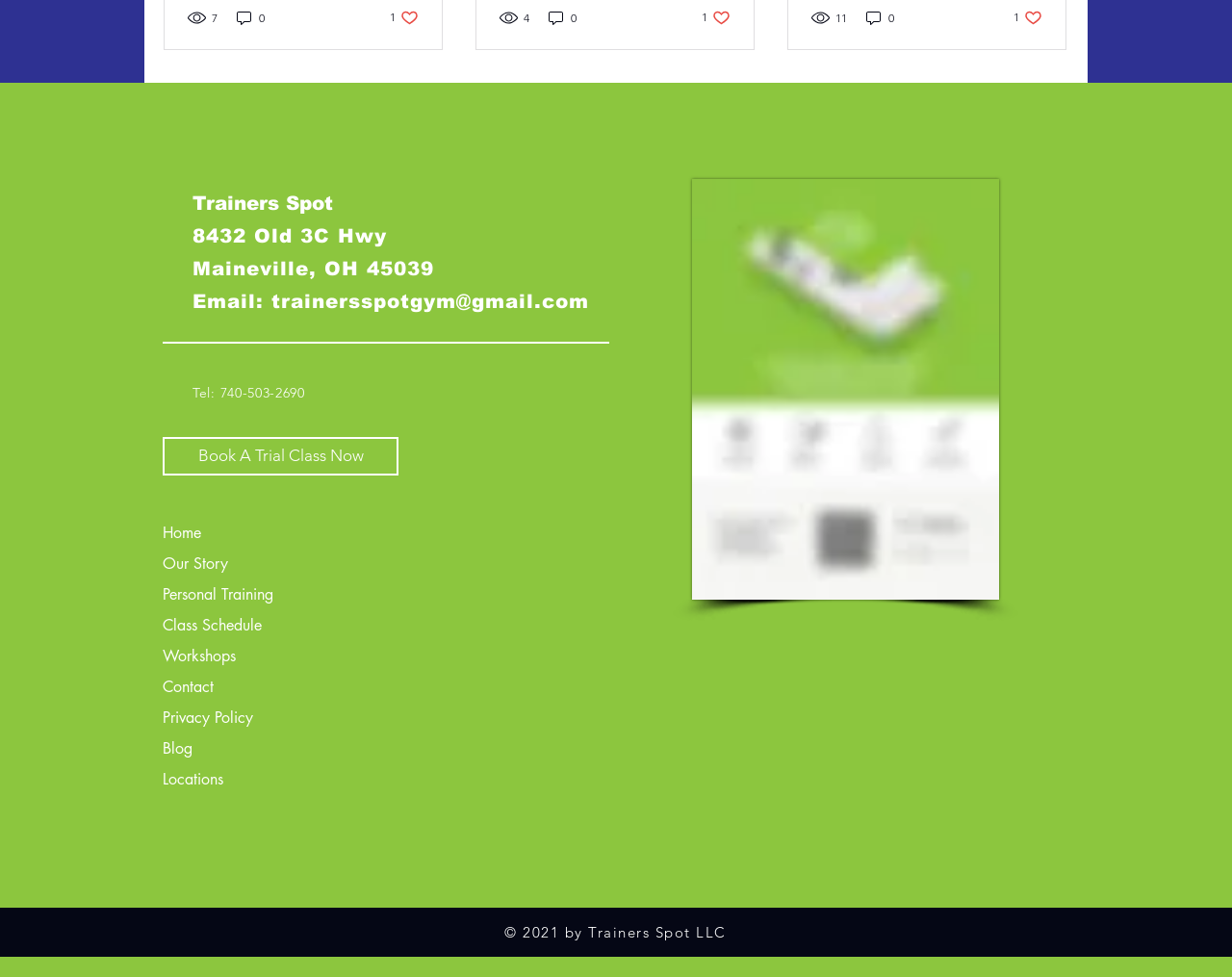What is the name of the gym?
Can you provide a detailed and comprehensive answer to the question?

I found the name of the gym by looking at the StaticText element with the content 'Trainers Spot' at the top of the webpage.